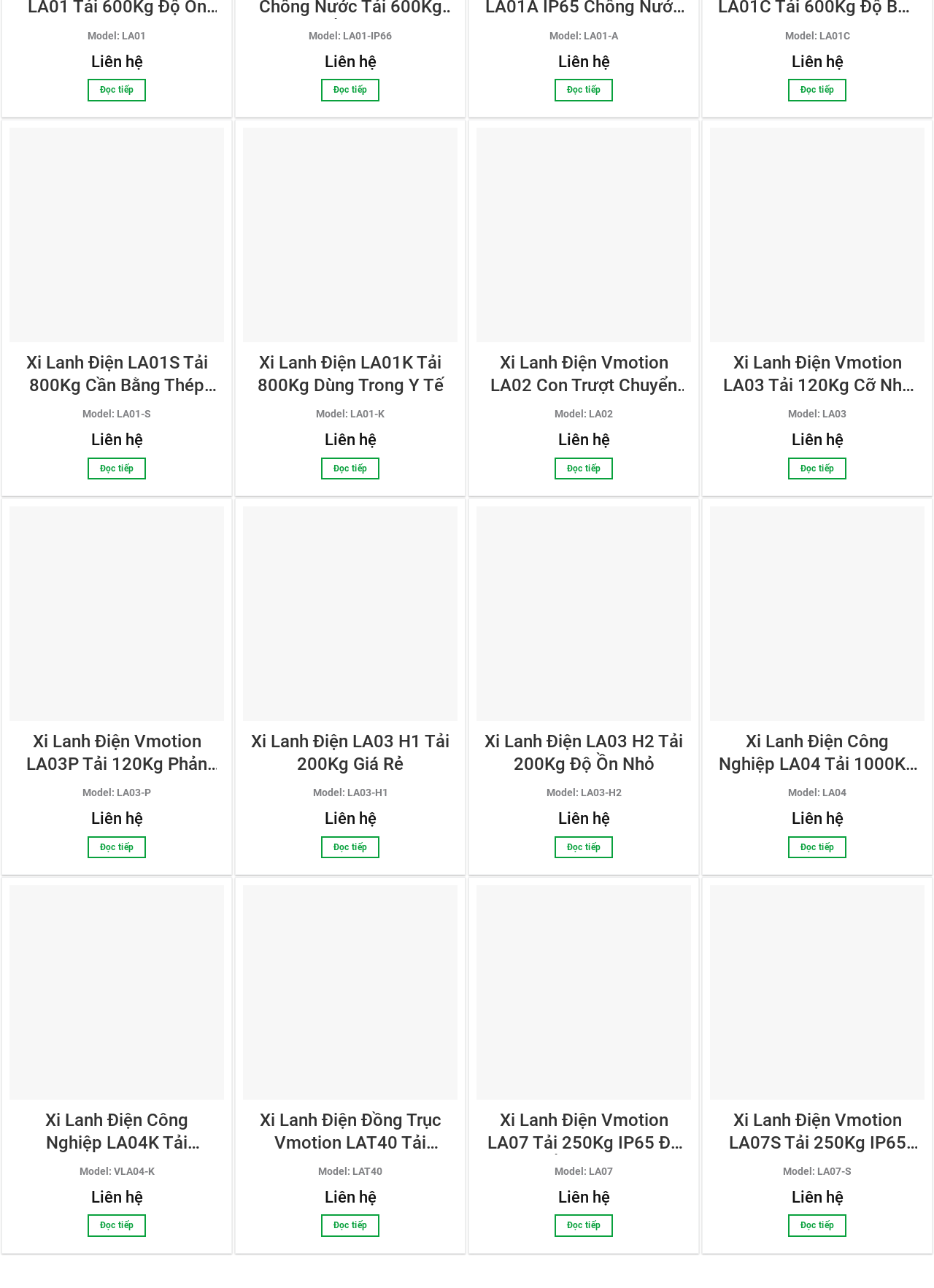Can you find the bounding box coordinates of the area I should click to execute the following instruction: "Read more about Xi Lanh Điện Vmotion LA01"?

[0.094, 0.061, 0.156, 0.079]